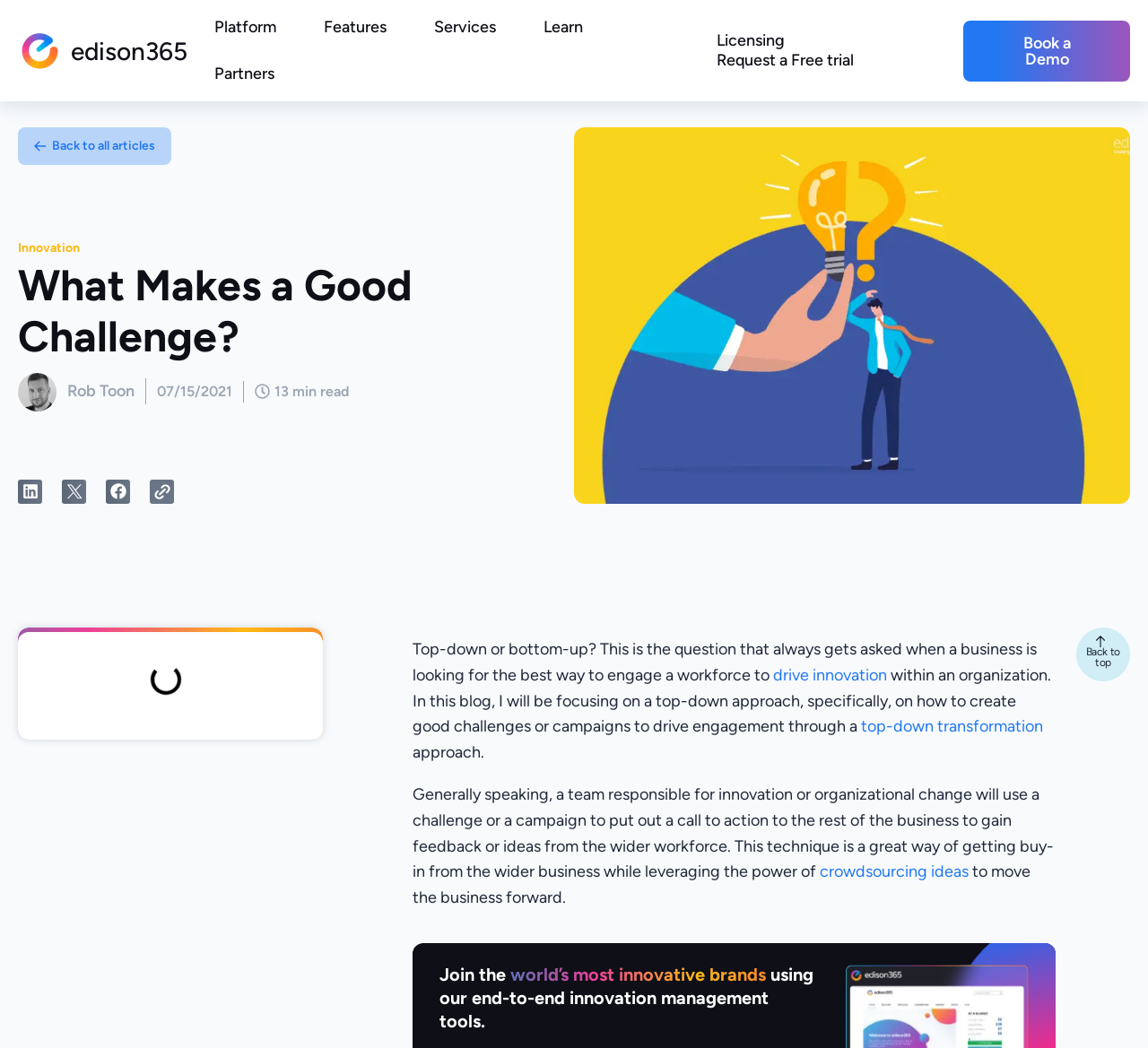Find the bounding box coordinates of the clickable element required to execute the following instruction: "Request a free trial". Provide the coordinates as four float numbers between 0 and 1, i.e., [left, top, right, bottom].

[0.625, 0.048, 0.744, 0.067]